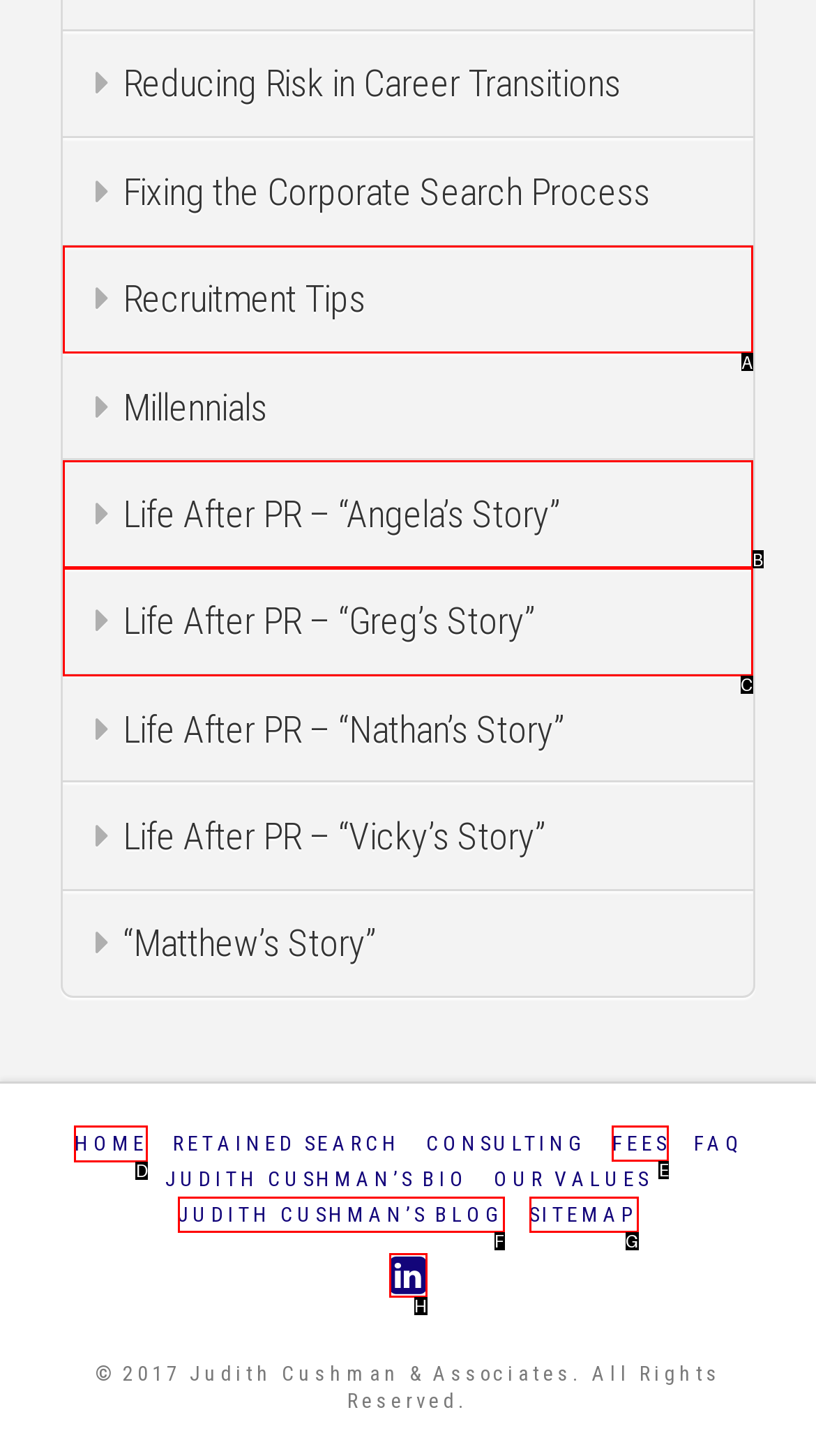Indicate the HTML element to be clicked to accomplish this task: go to home page Respond using the letter of the correct option.

D